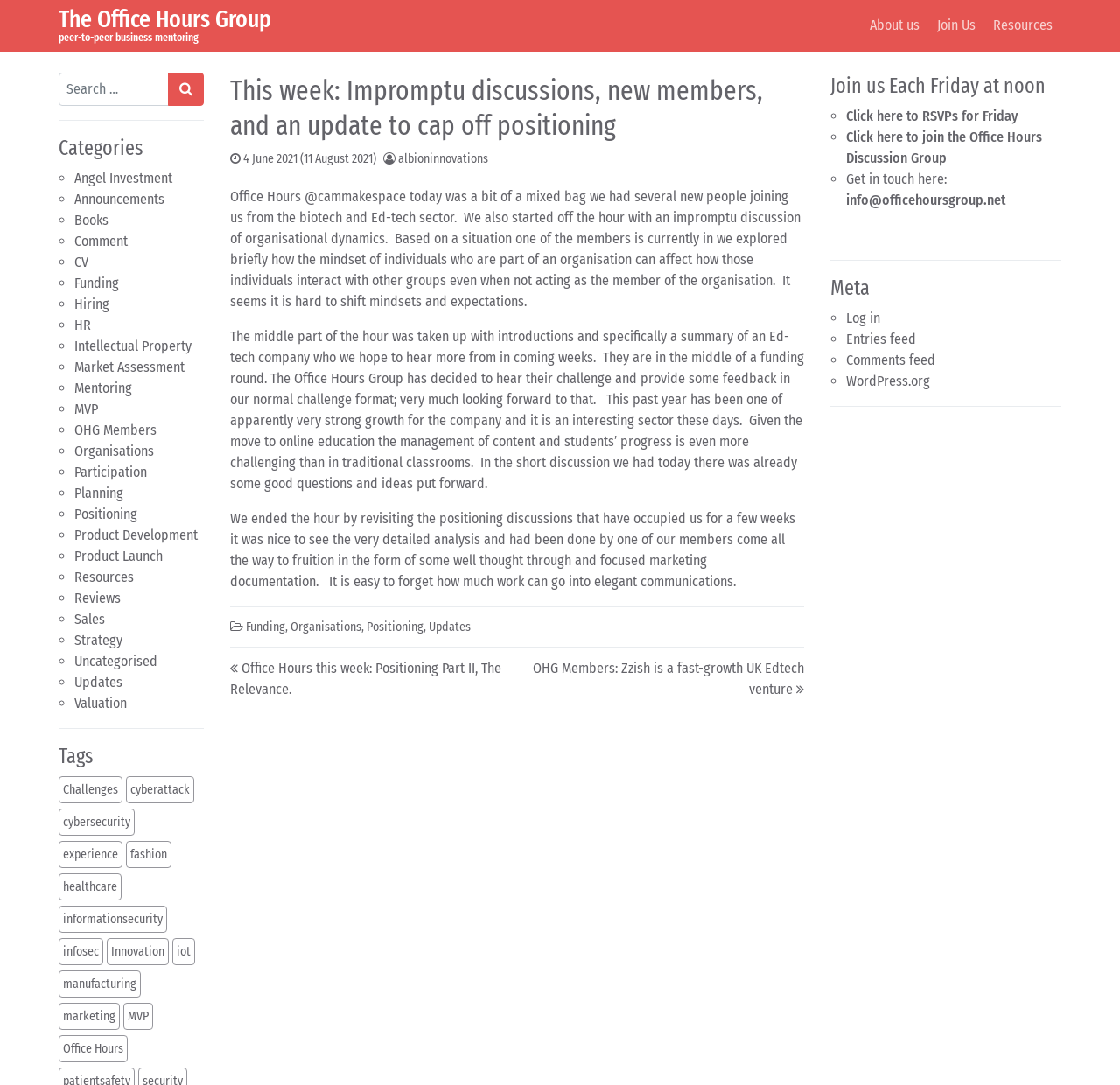Locate the bounding box coordinates of the clickable region to complete the following instruction: "Go to About us page."

[0.769, 0.009, 0.829, 0.038]